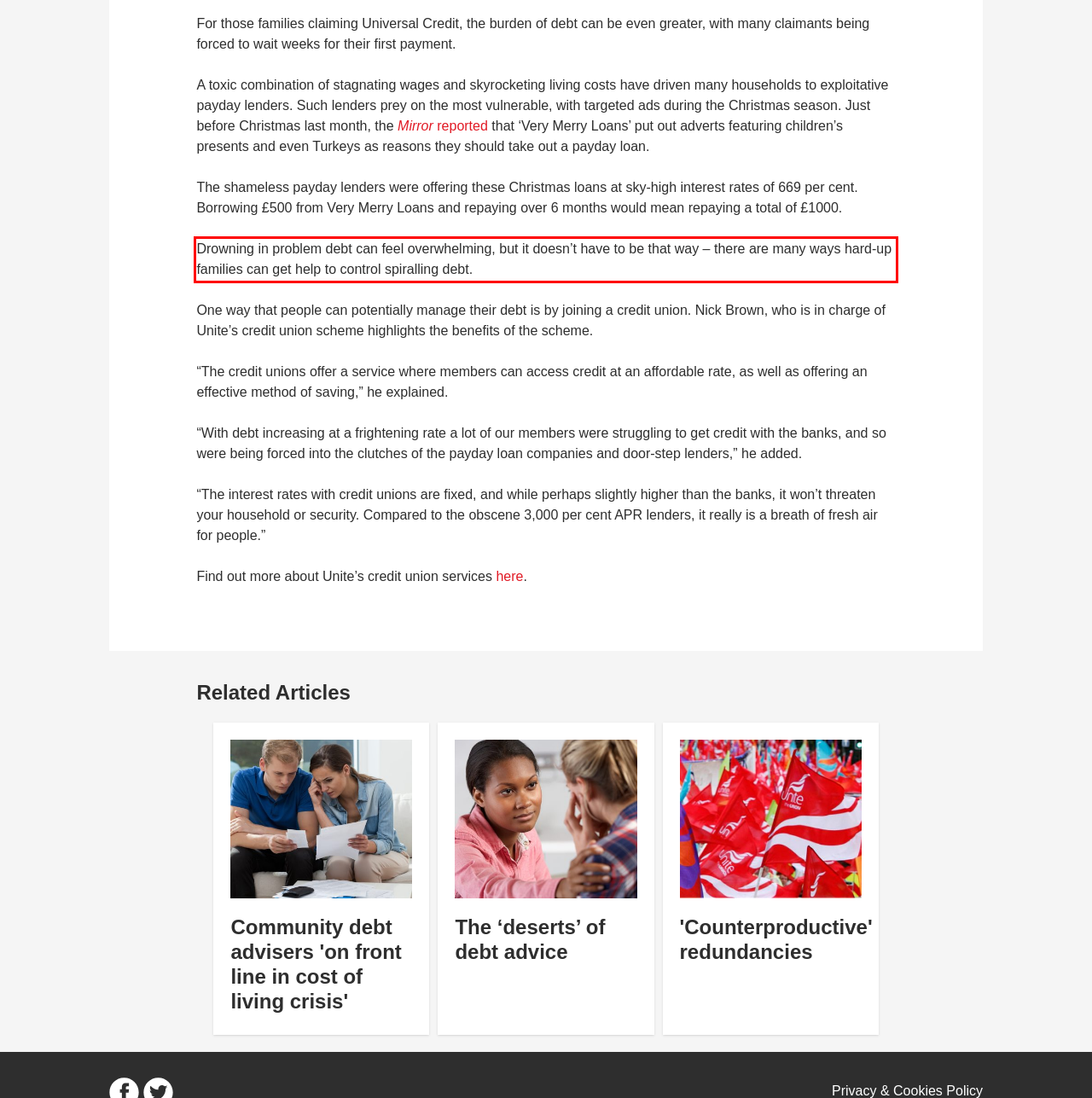Please perform OCR on the text within the red rectangle in the webpage screenshot and return the text content.

Drowning in problem debt can feel overwhelming, but it doesn’t have to be that way – there are many ways hard-up families can get help to control spiralling debt.